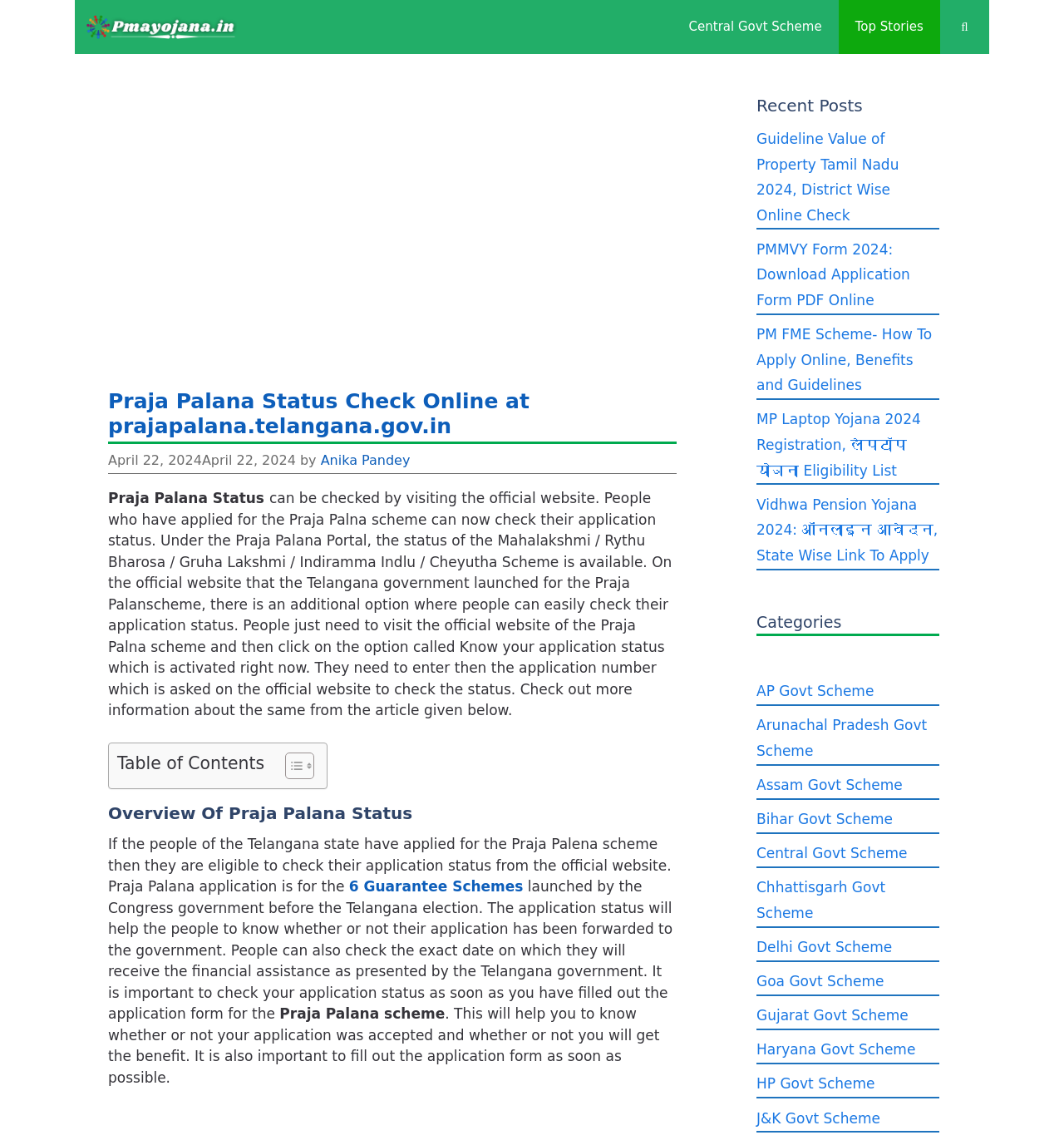Determine the coordinates of the bounding box that should be clicked to complete the instruction: "Check Recent Posts". The coordinates should be represented by four float numbers between 0 and 1: [left, top, right, bottom].

[0.711, 0.084, 0.883, 0.101]